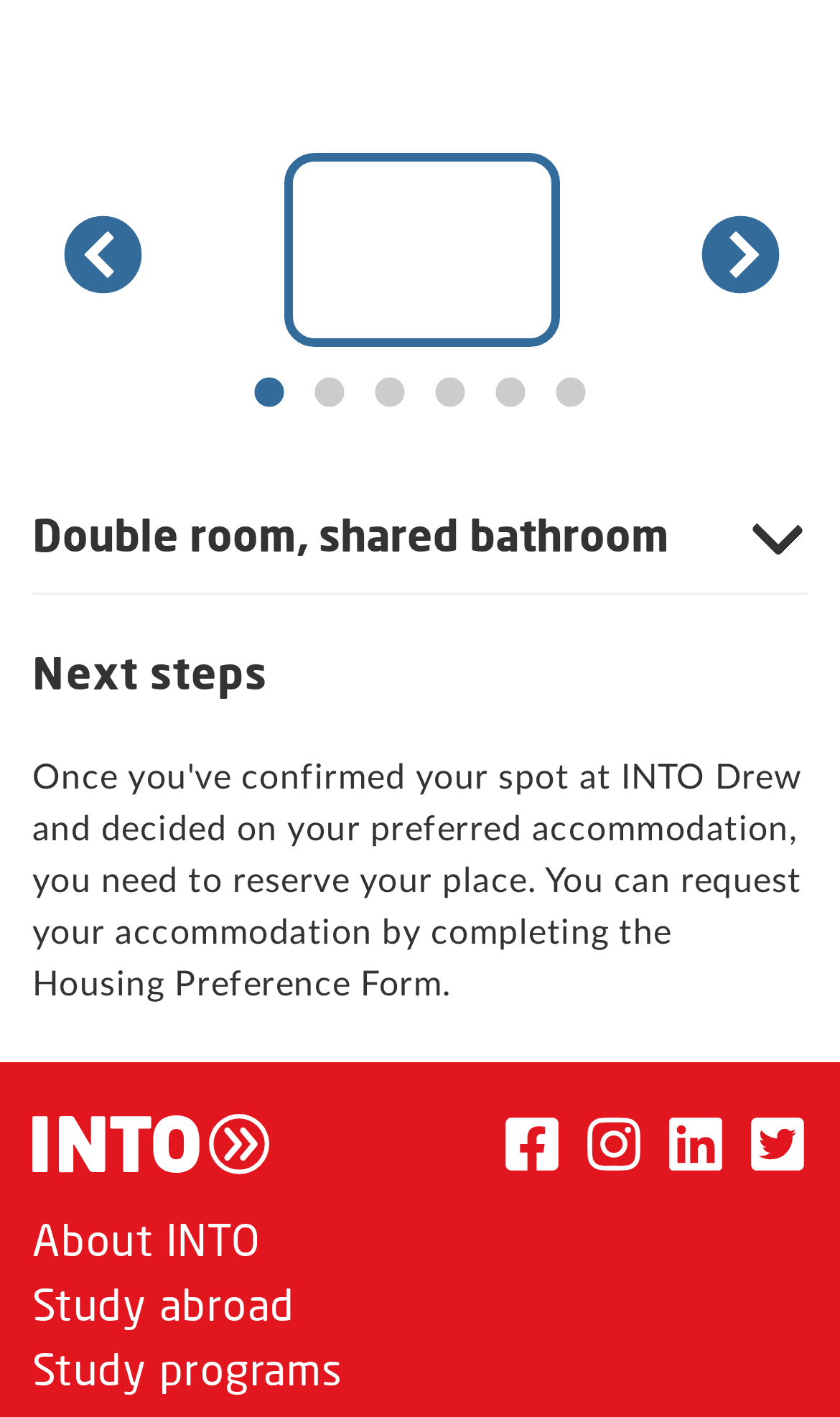Answer the following query with a single word or phrase:
How many students share a double room?

Two